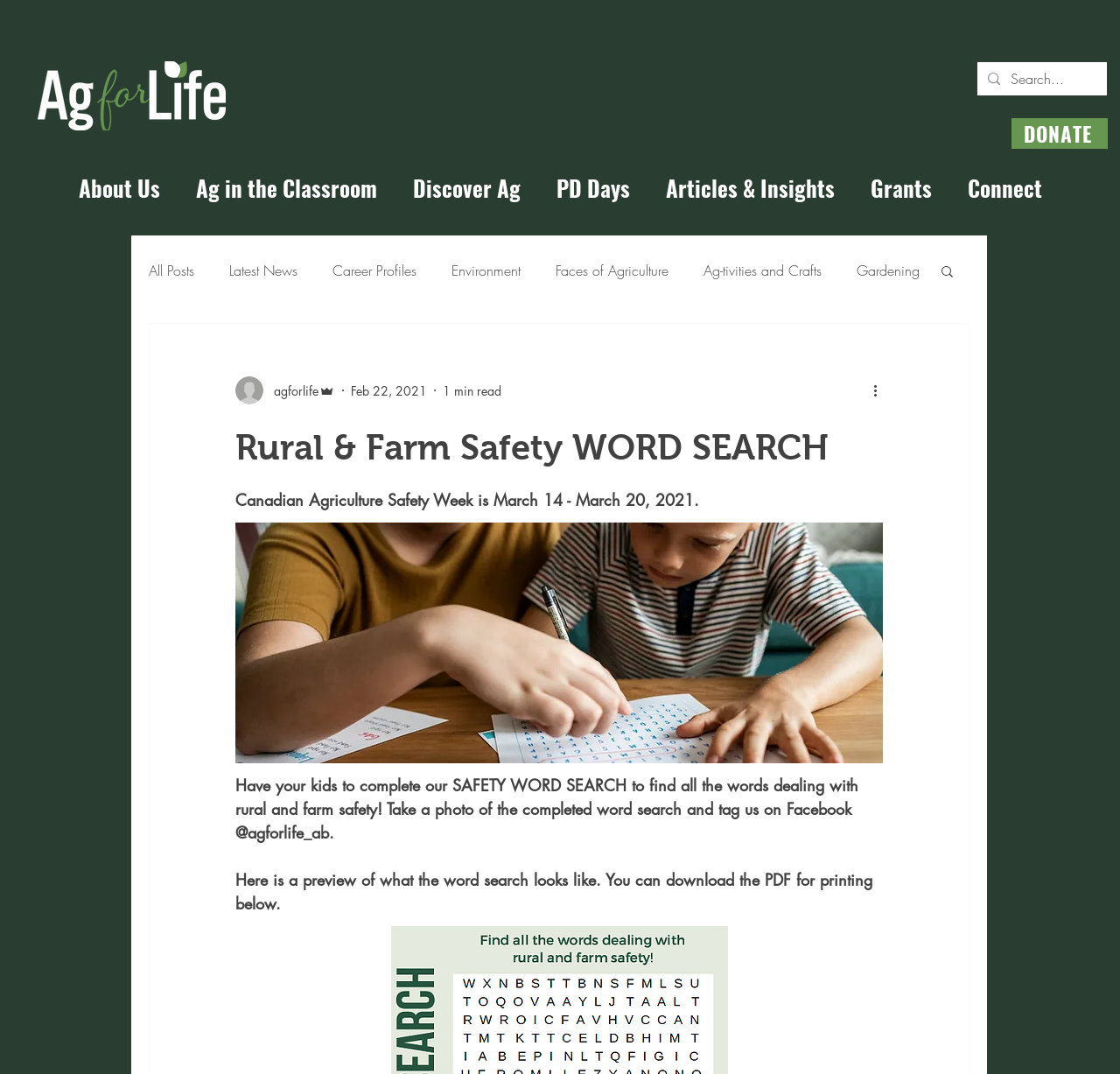Generate the title text from the webpage.

Rural & Farm Safety WORD SEARCH